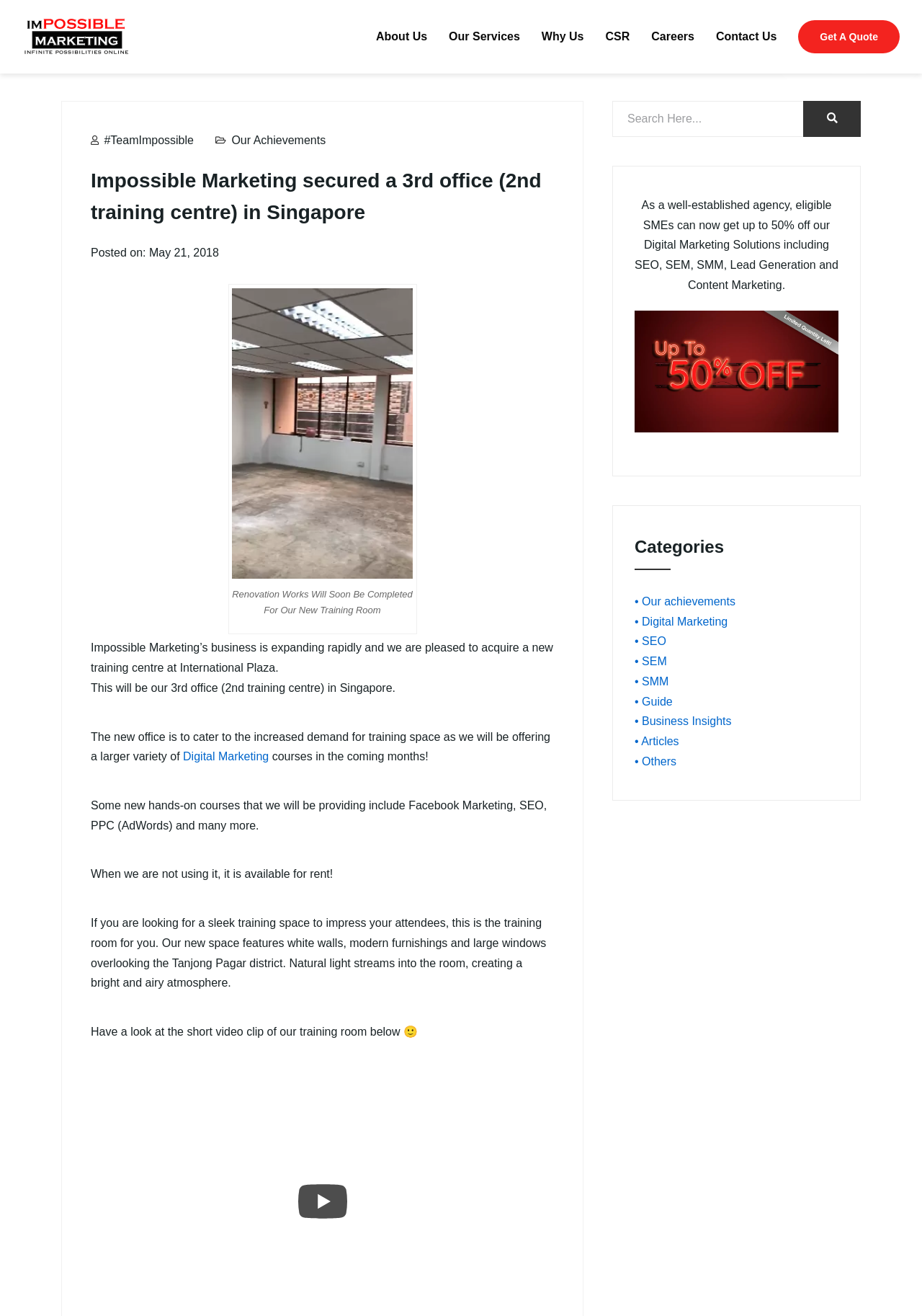What is the maximum percentage of grant available for SMEs?
Give a detailed response to the question by analyzing the screenshot.

I found the answer by reading the text 'As a well-established agency, eligible SMEs can now get up to 50% off our Digital Marketing Solutions...' which mentions the maximum percentage of grant available.